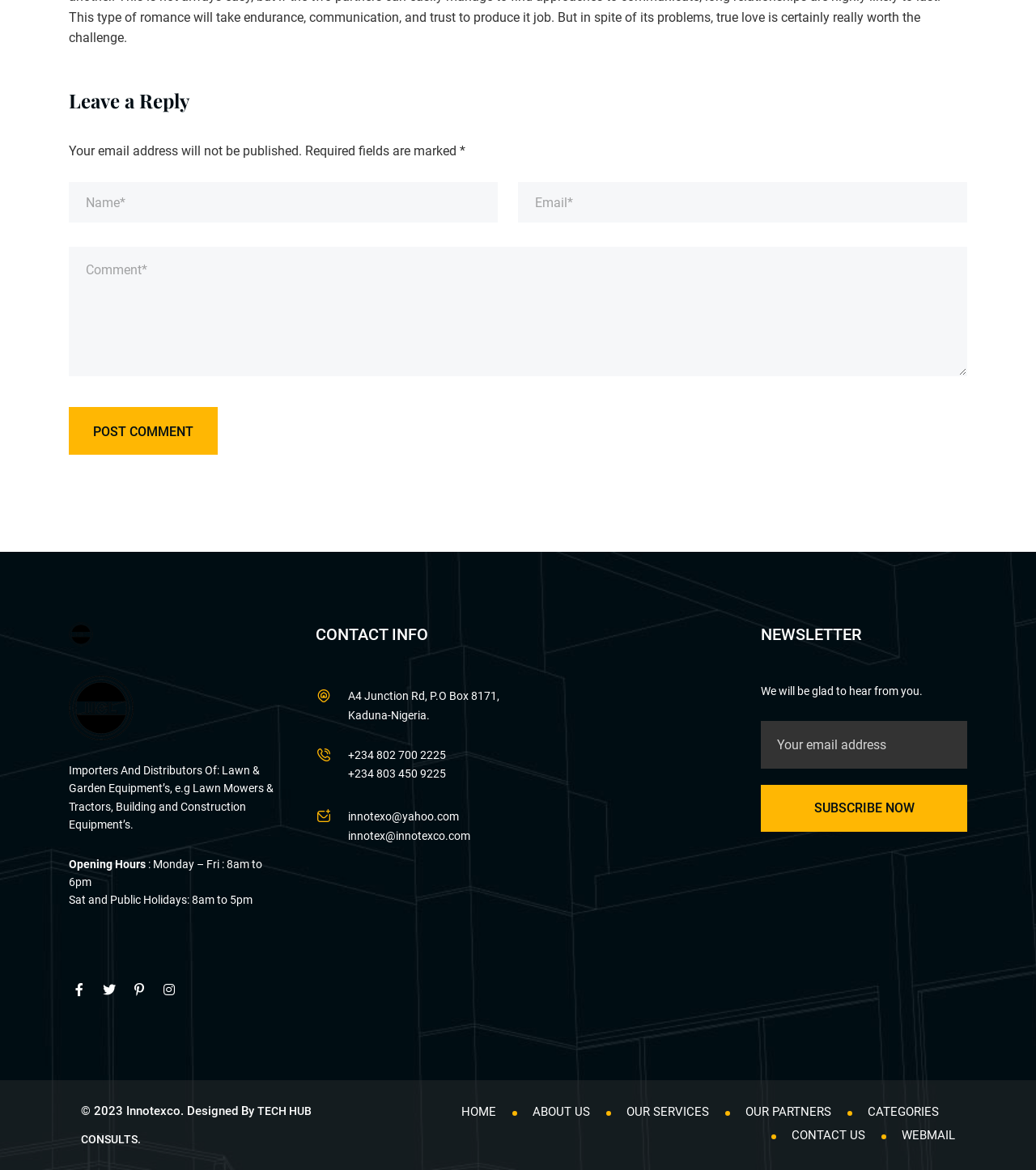Please identify the bounding box coordinates of the element's region that needs to be clicked to fulfill the following instruction: "Leave a comment". The bounding box coordinates should consist of four float numbers between 0 and 1, i.e., [left, top, right, bottom].

[0.066, 0.156, 0.48, 0.19]